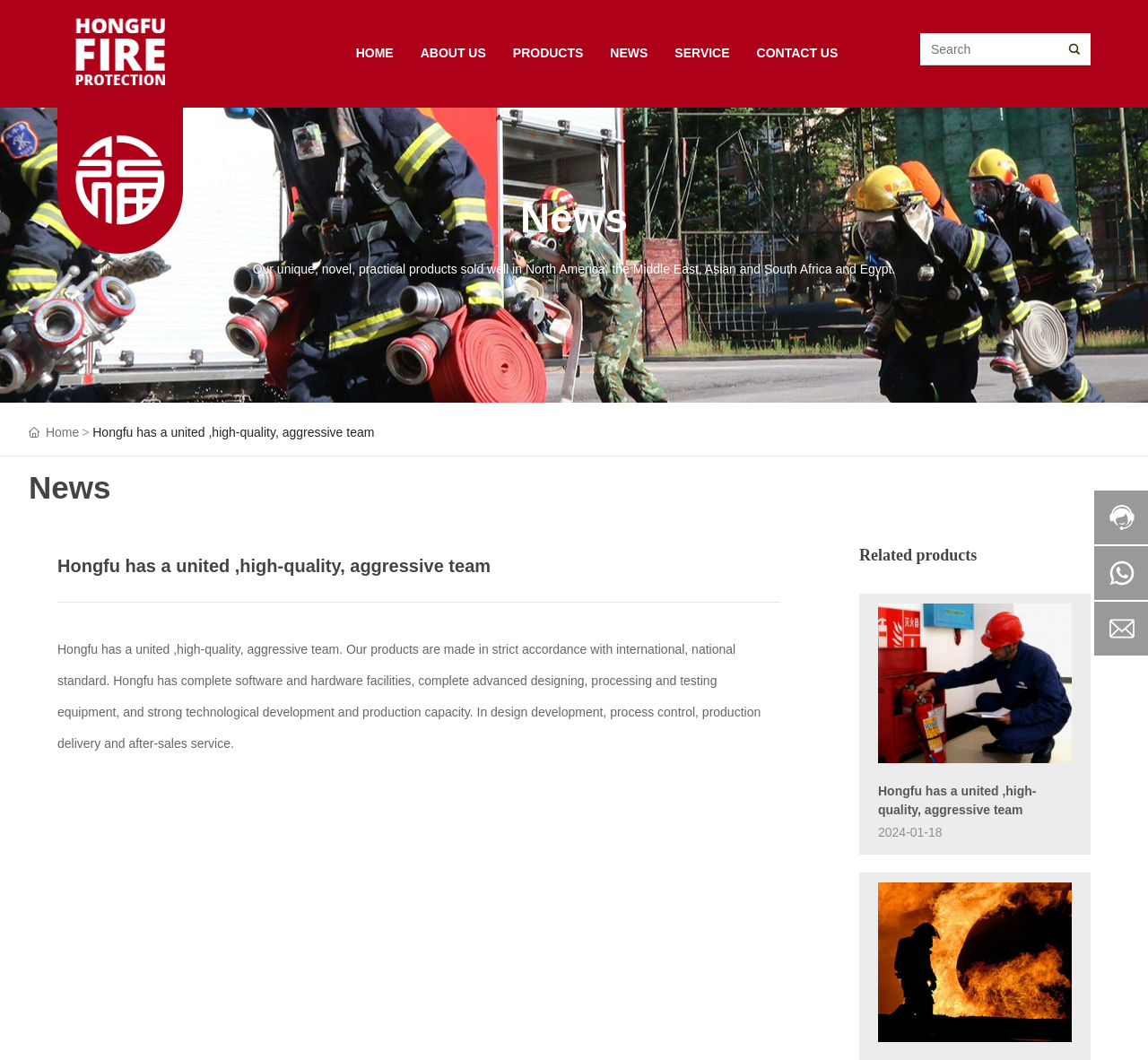What is the theme of the news section?
Refer to the image and provide a one-word or short phrase answer.

Company news